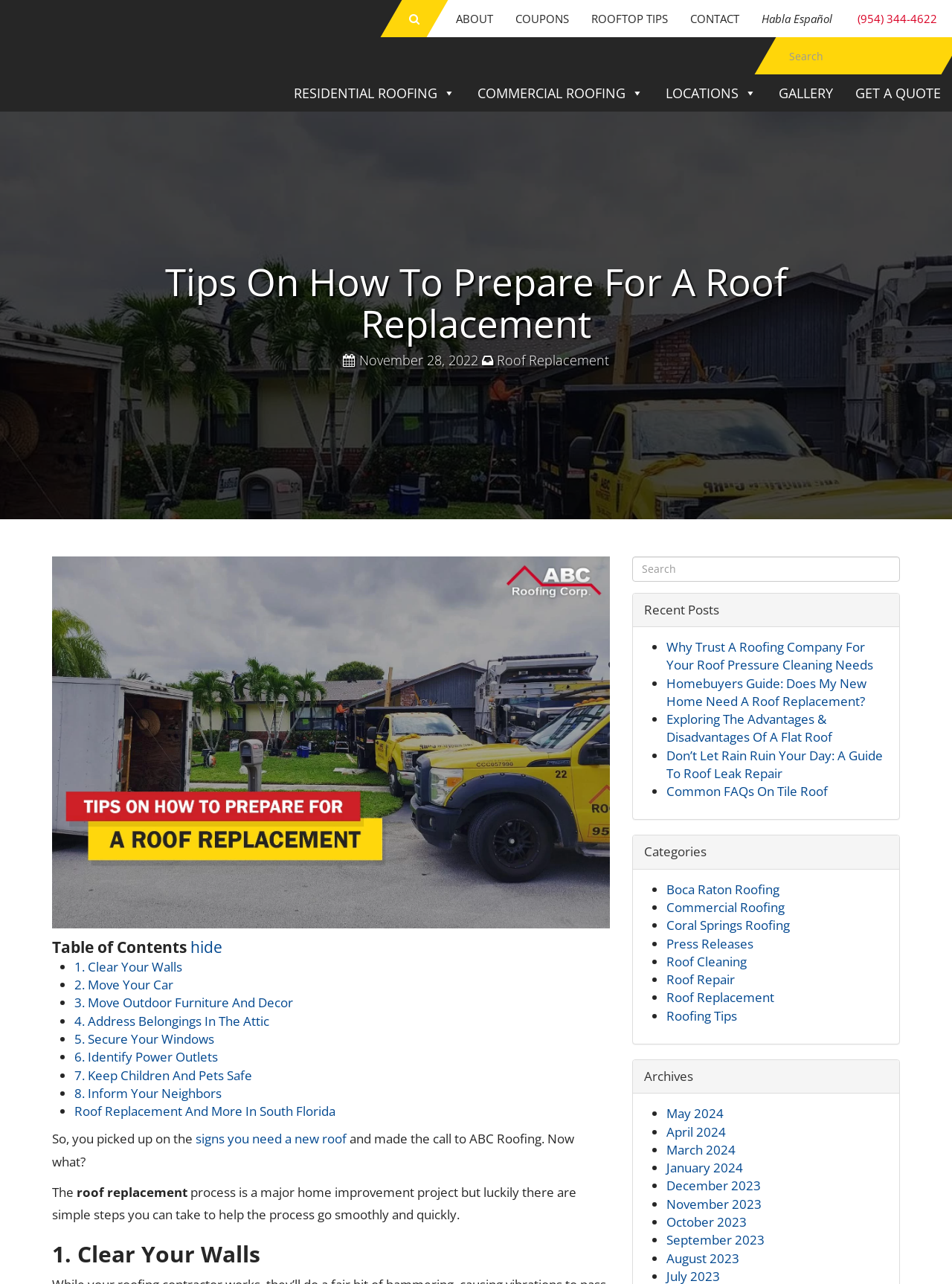Determine the bounding box coordinates of the clickable region to carry out the instruction: "Get a quote".

[0.887, 0.058, 1.0, 0.087]